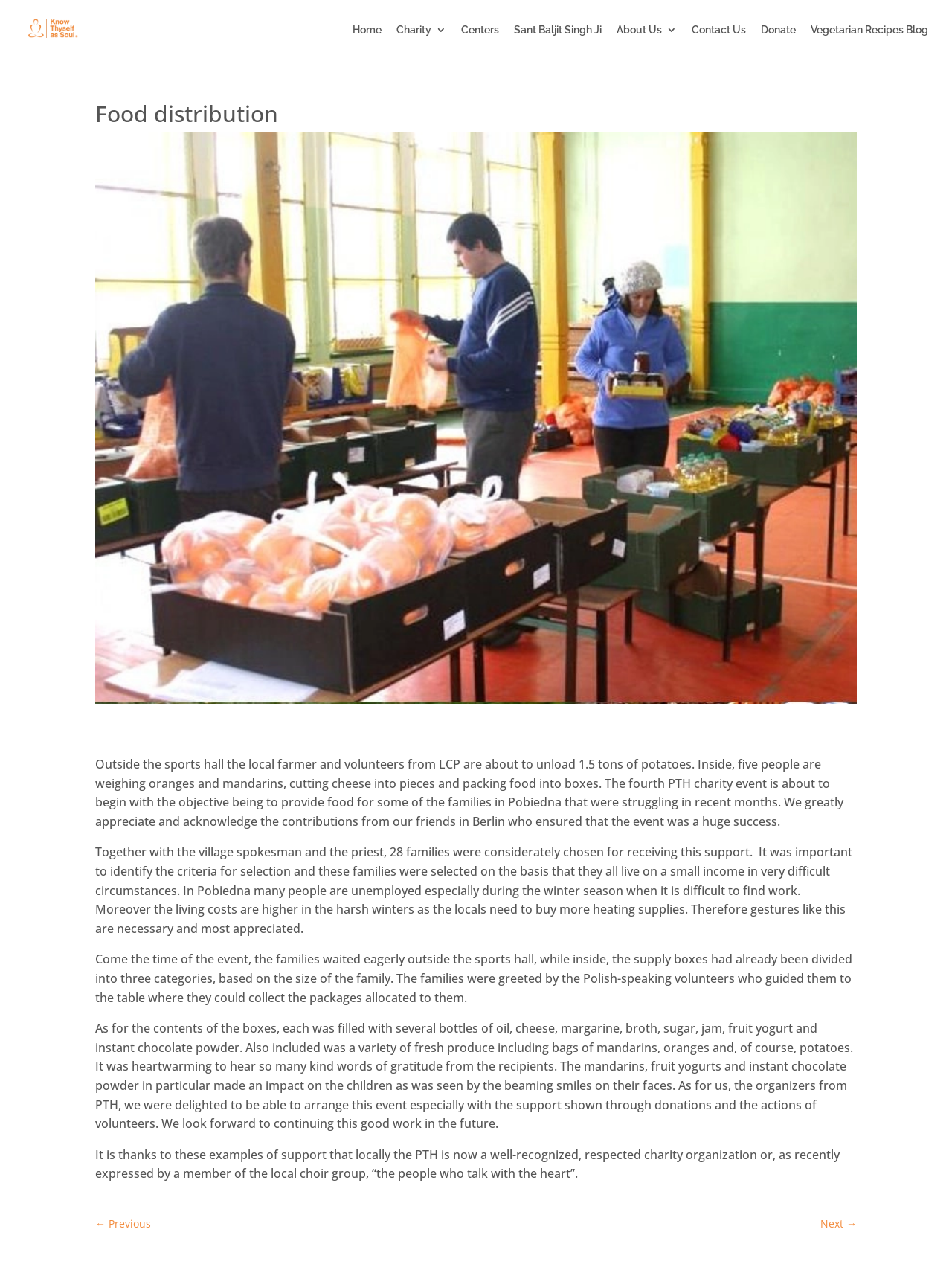Locate the bounding box coordinates of the element I should click to achieve the following instruction: "Contact us".

None